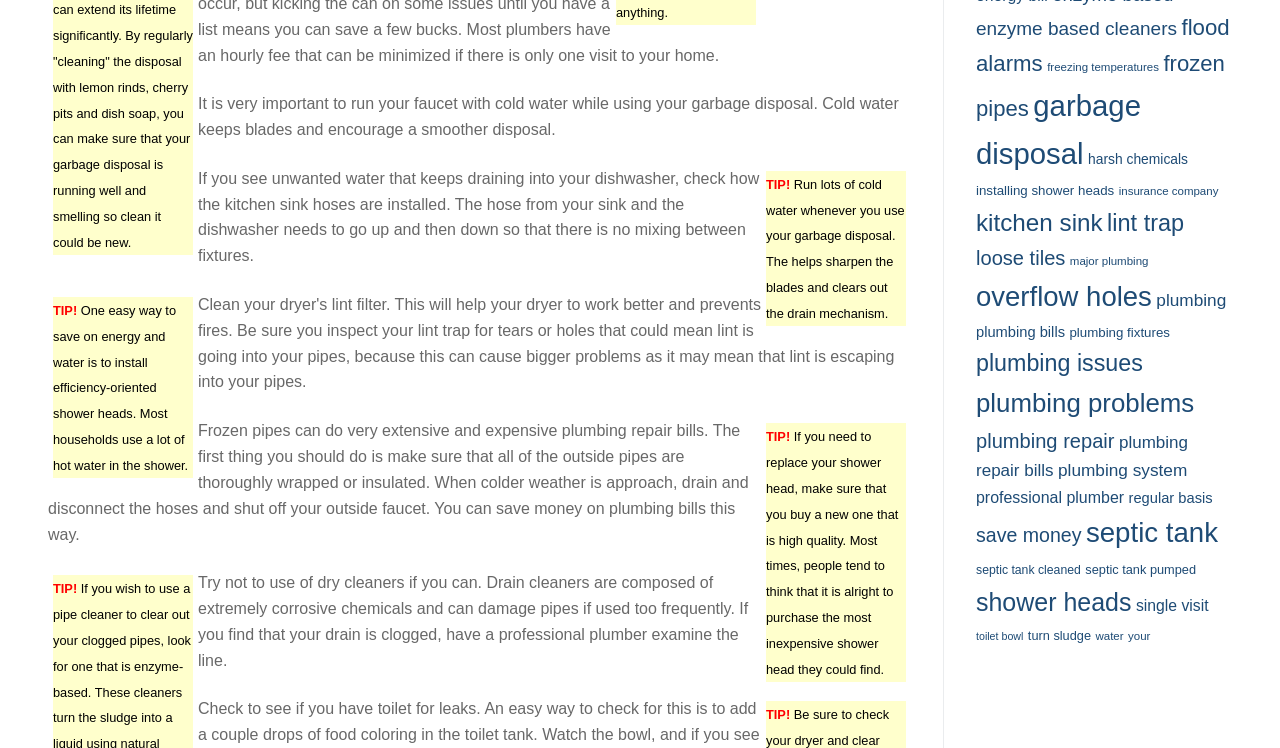Please mark the clickable region by giving the bounding box coordinates needed to complete this instruction: "Read about garbage disposal".

[0.762, 0.12, 0.891, 0.227]